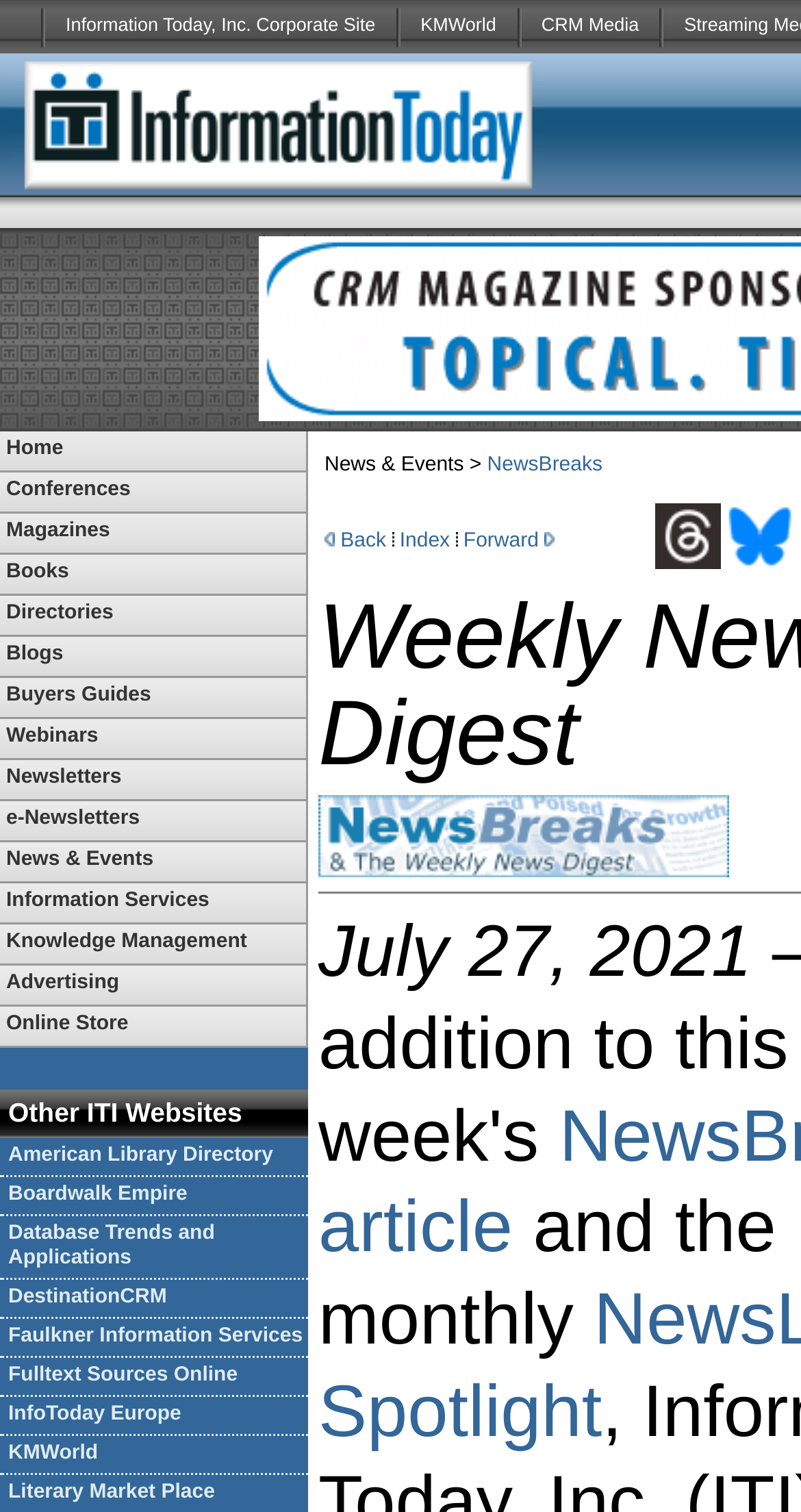Can you show the bounding box coordinates of the region to click on to complete the task described in the instruction: "Click on the KMWorld link"?

[0.499, 0.0, 0.645, 0.035]